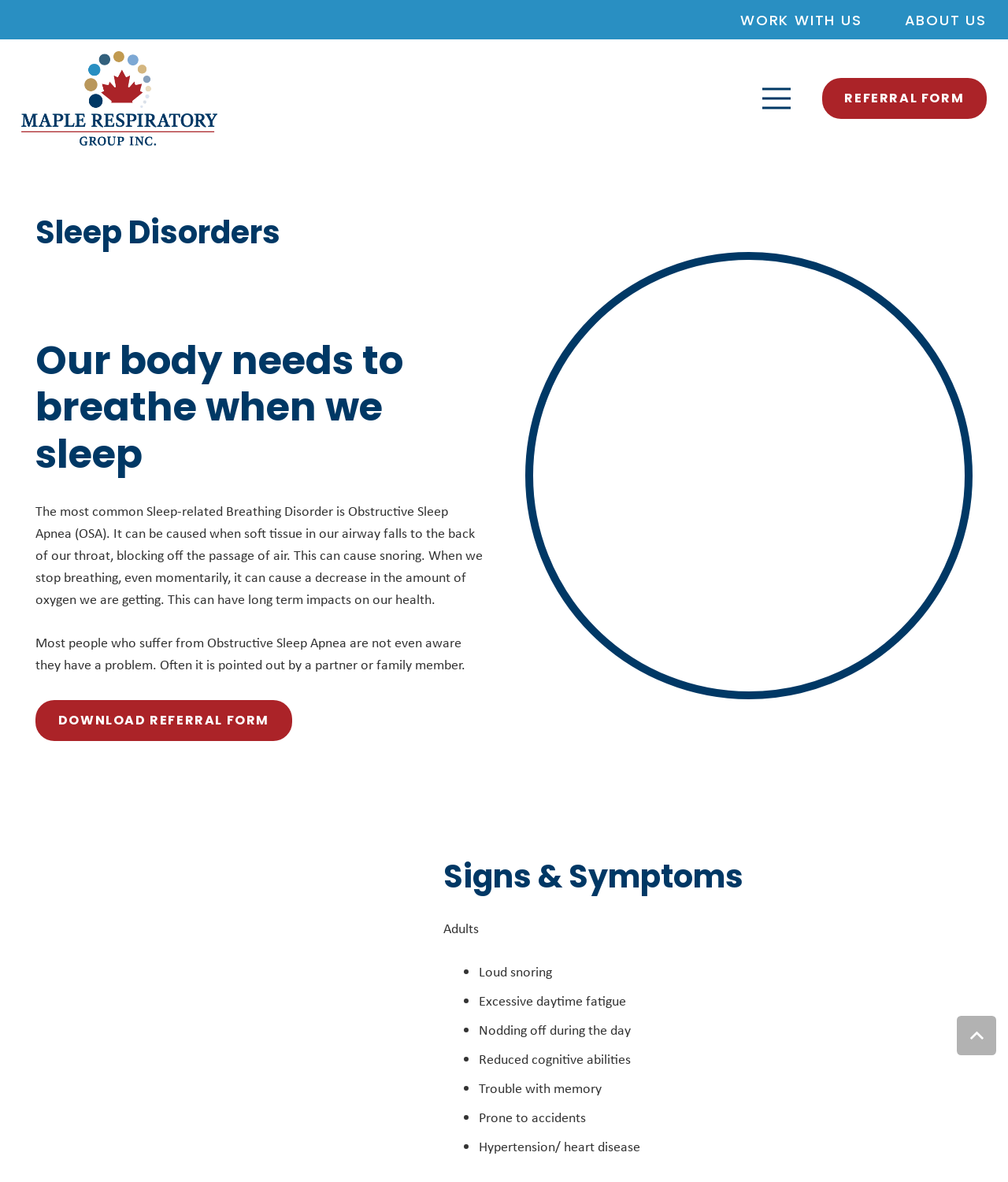Answer briefly with one word or phrase:
What is the purpose of the 'Back to top' button?

To go back to the top of the page